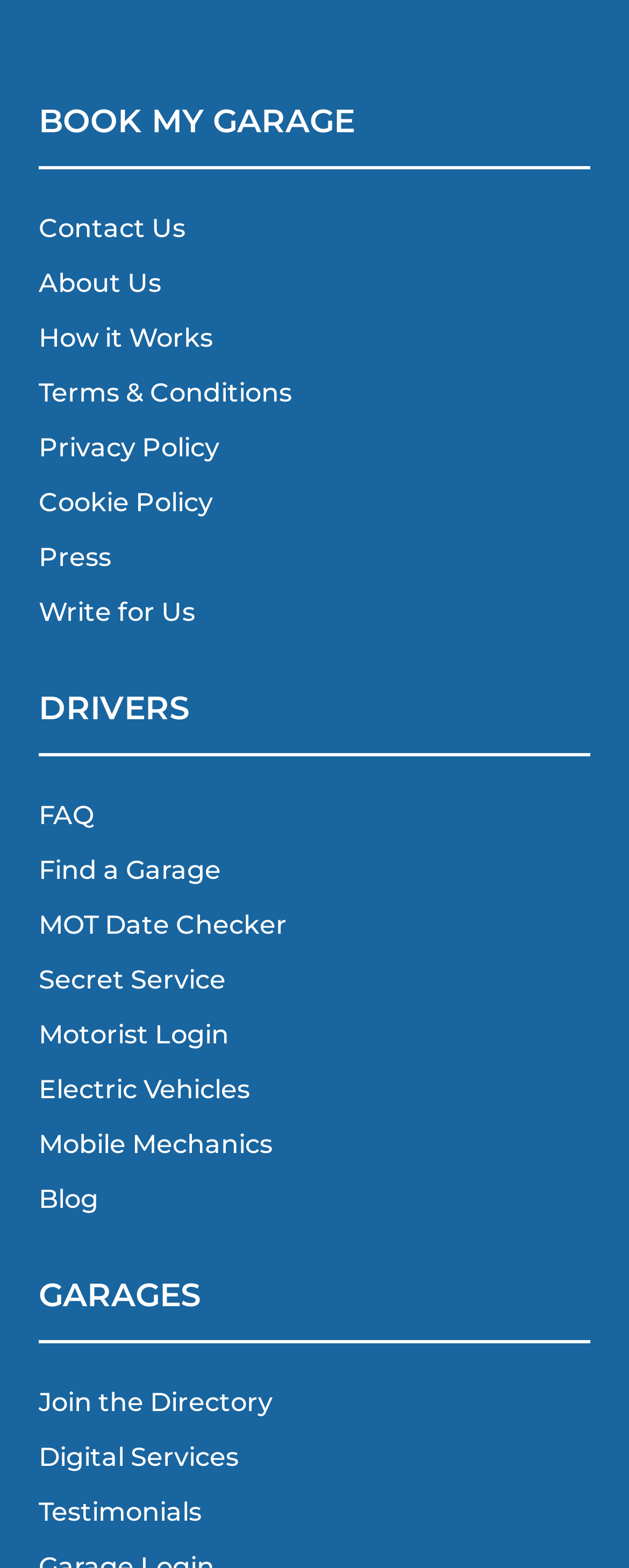What are the two categories mentioned on the webpage?
Respond to the question with a single word or phrase according to the image.

DRIVERS, GARAGES